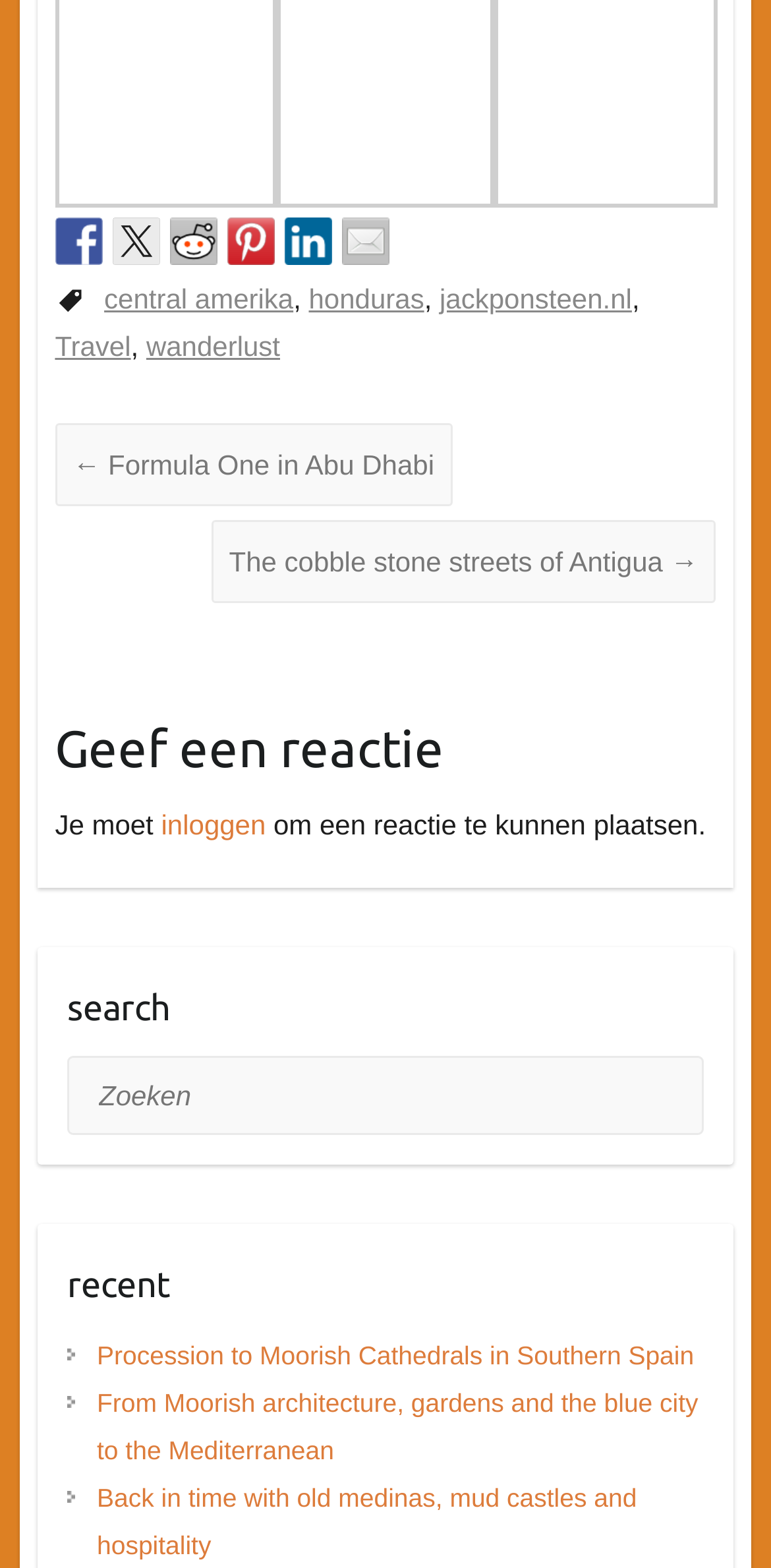Can you find the bounding box coordinates for the UI element given this description: "Bug tracker"? Provide the coordinates as four float numbers between 0 and 1: [left, top, right, bottom].

None